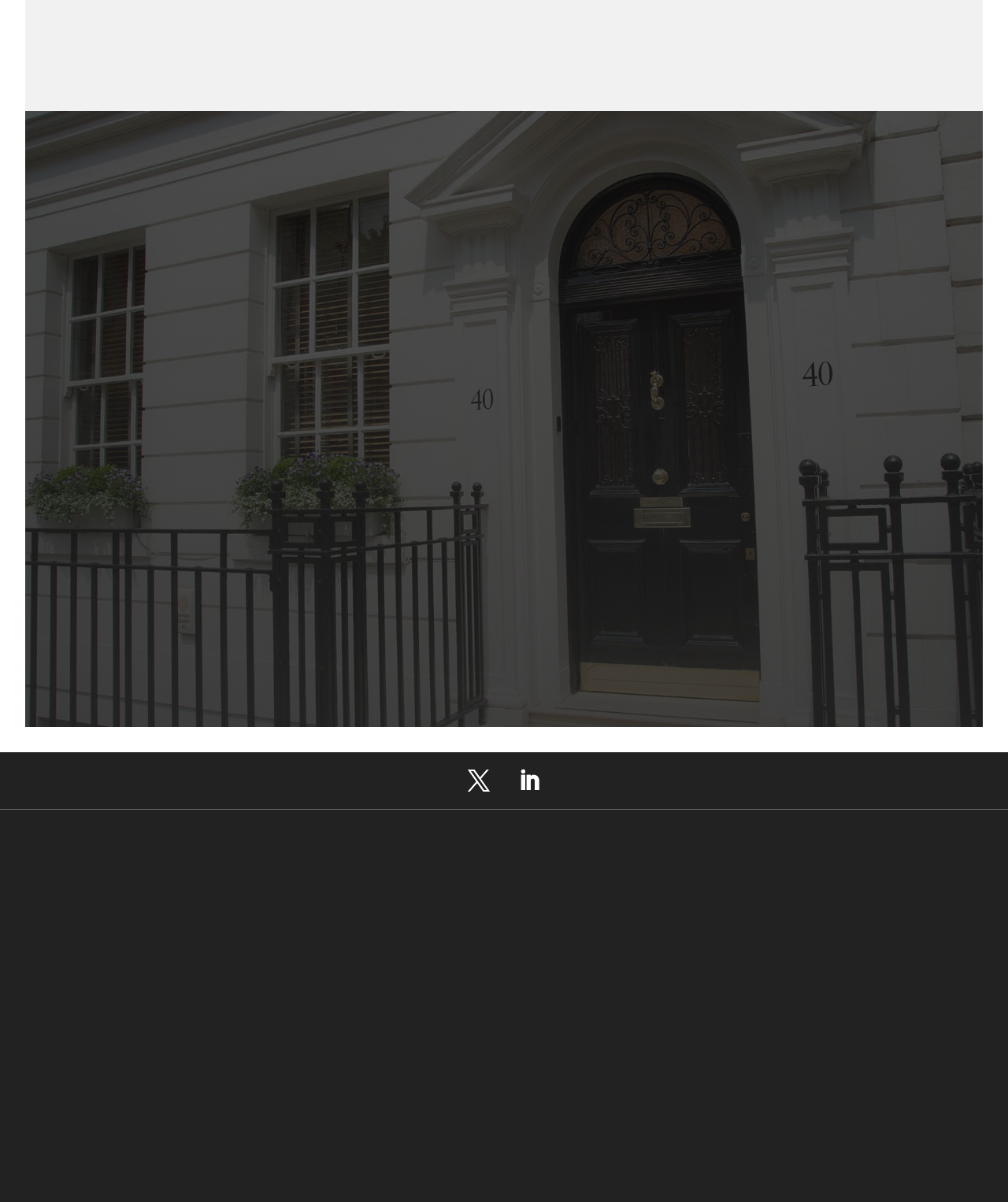Please identify the bounding box coordinates of the element that needs to be clicked to execute the following command: "Visit us". Provide the bounding box using four float numbers between 0 and 1, formatted as [left, top, right, bottom].

[0.1, 0.761, 0.9, 0.787]